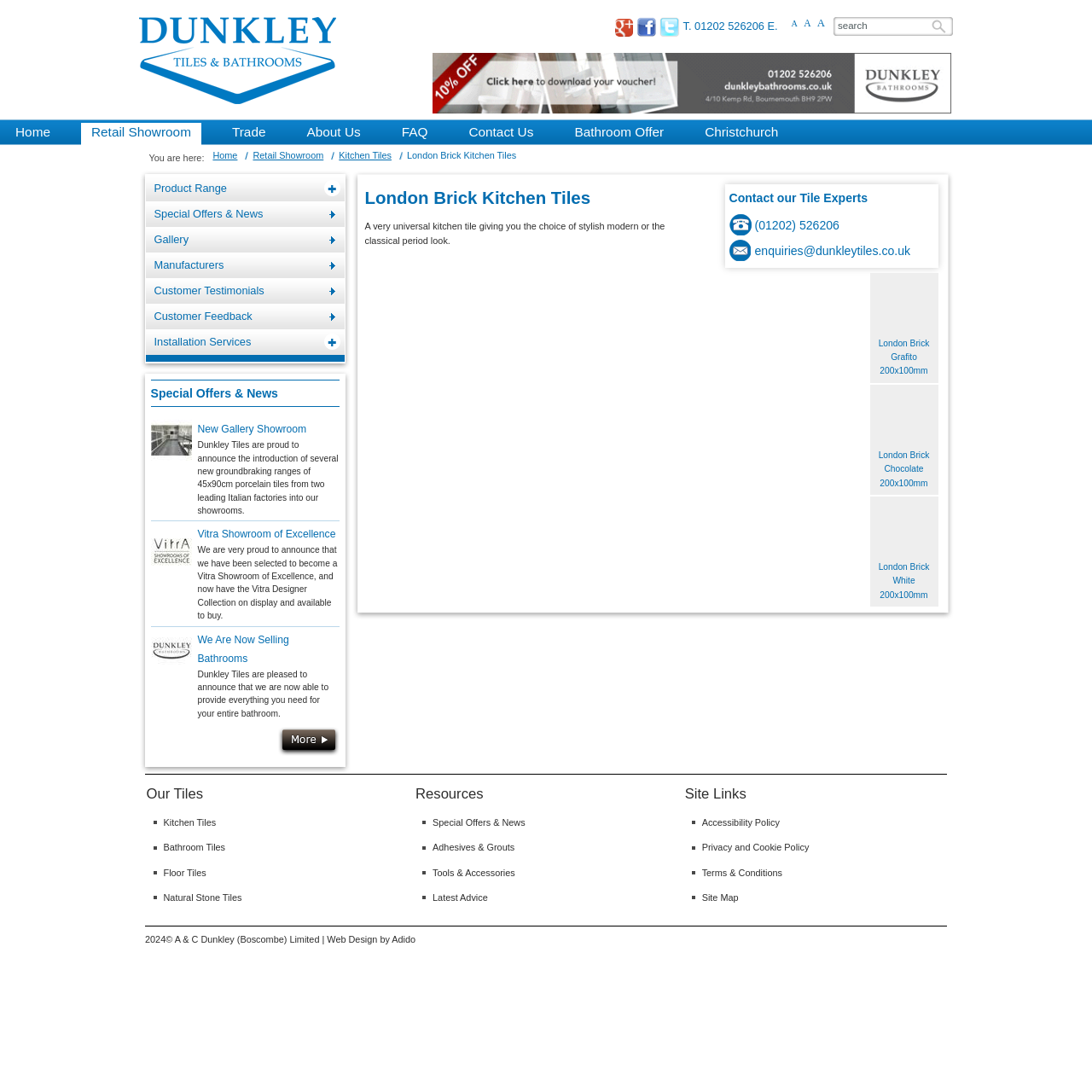Can you provide the bounding box coordinates for the element that should be clicked to implement the instruction: "Follow us on Twitter"?

[0.604, 0.016, 0.623, 0.034]